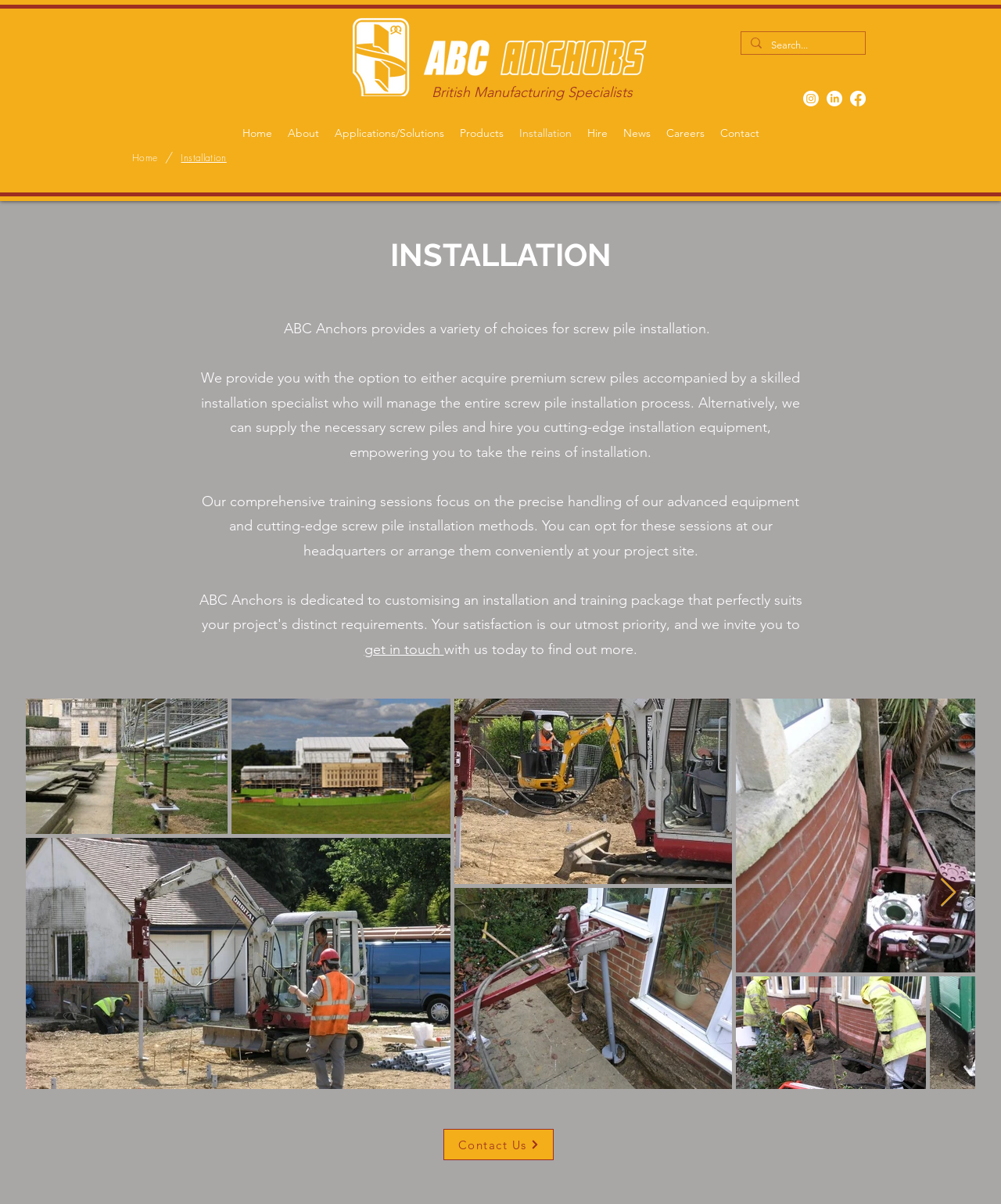Please examine the image and answer the question with a detailed explanation:
What is the company name?

The company name is ABC Anchors, which can be found in the logo and text at the top left of the webpage, and also in the navigation menu.